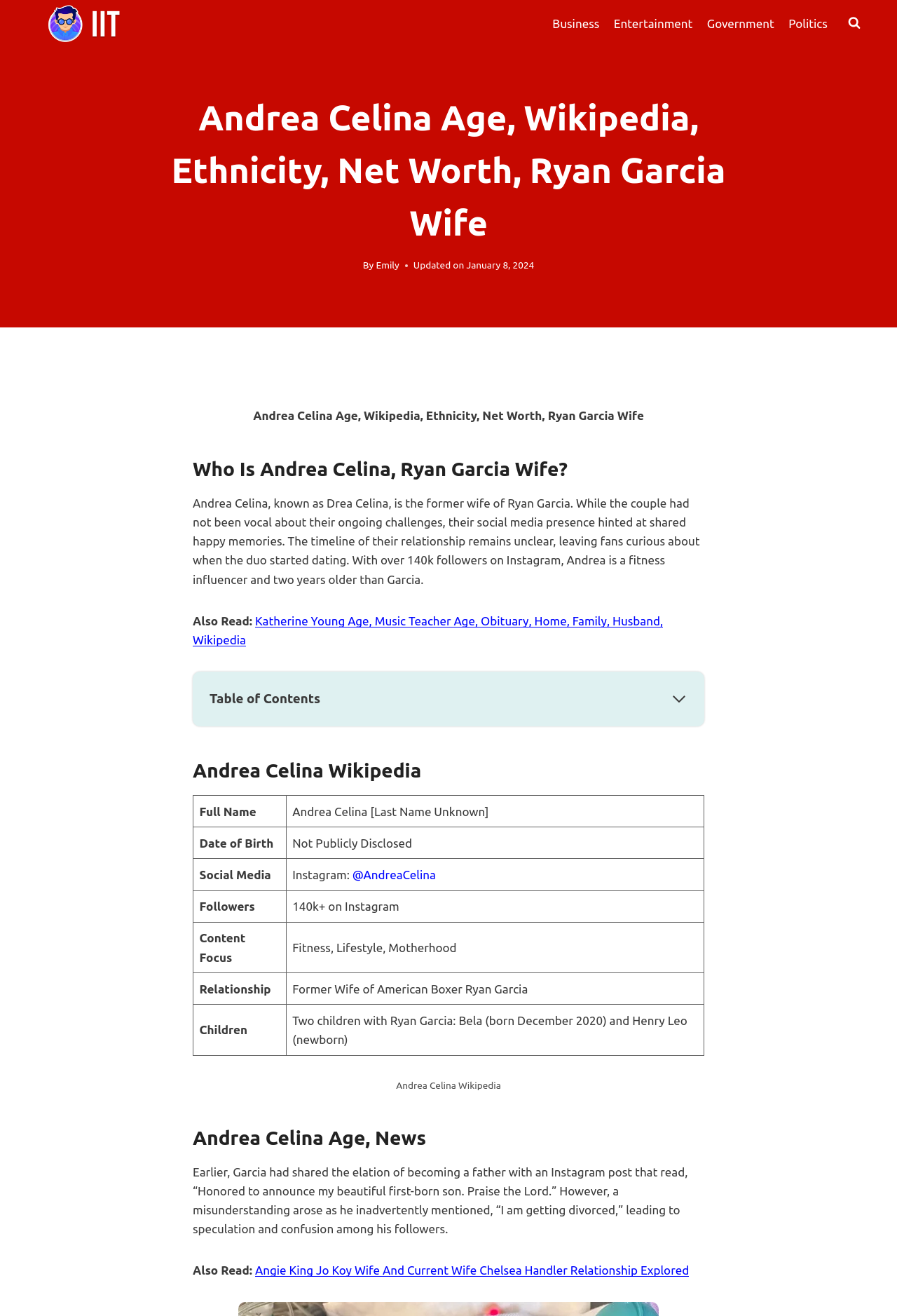Please look at the image and answer the question with a detailed explanation: Who is the author of the article about Andrea Celina?

According to the webpage, the article about Andrea Celina was written by Emily, as mentioned in the 'By' section at the top of the webpage.